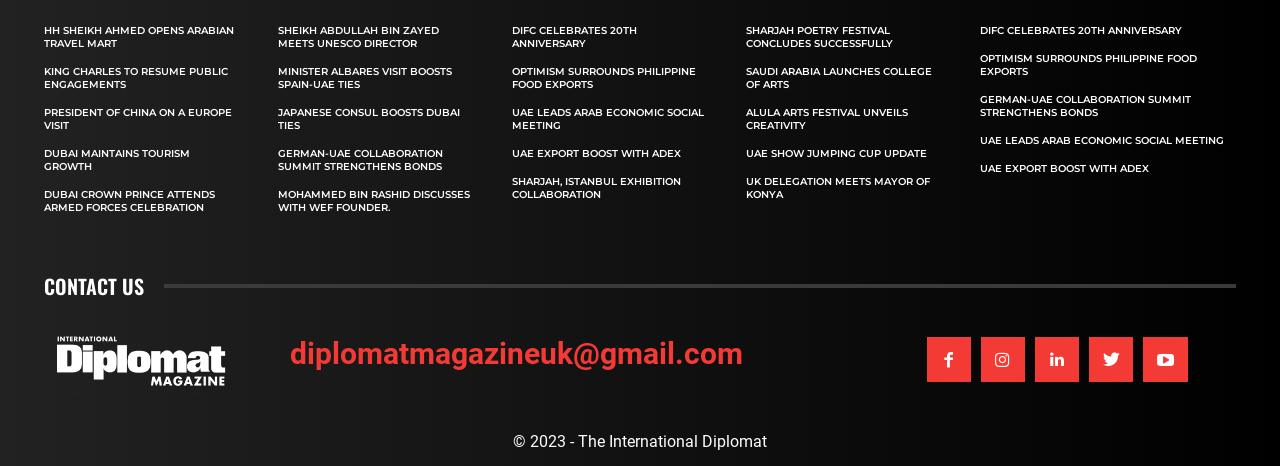Please determine the bounding box coordinates of the element's region to click for the following instruction: "Contact us through diplomatmagazineuk@gmail.com".

[0.226, 0.722, 0.58, 0.797]